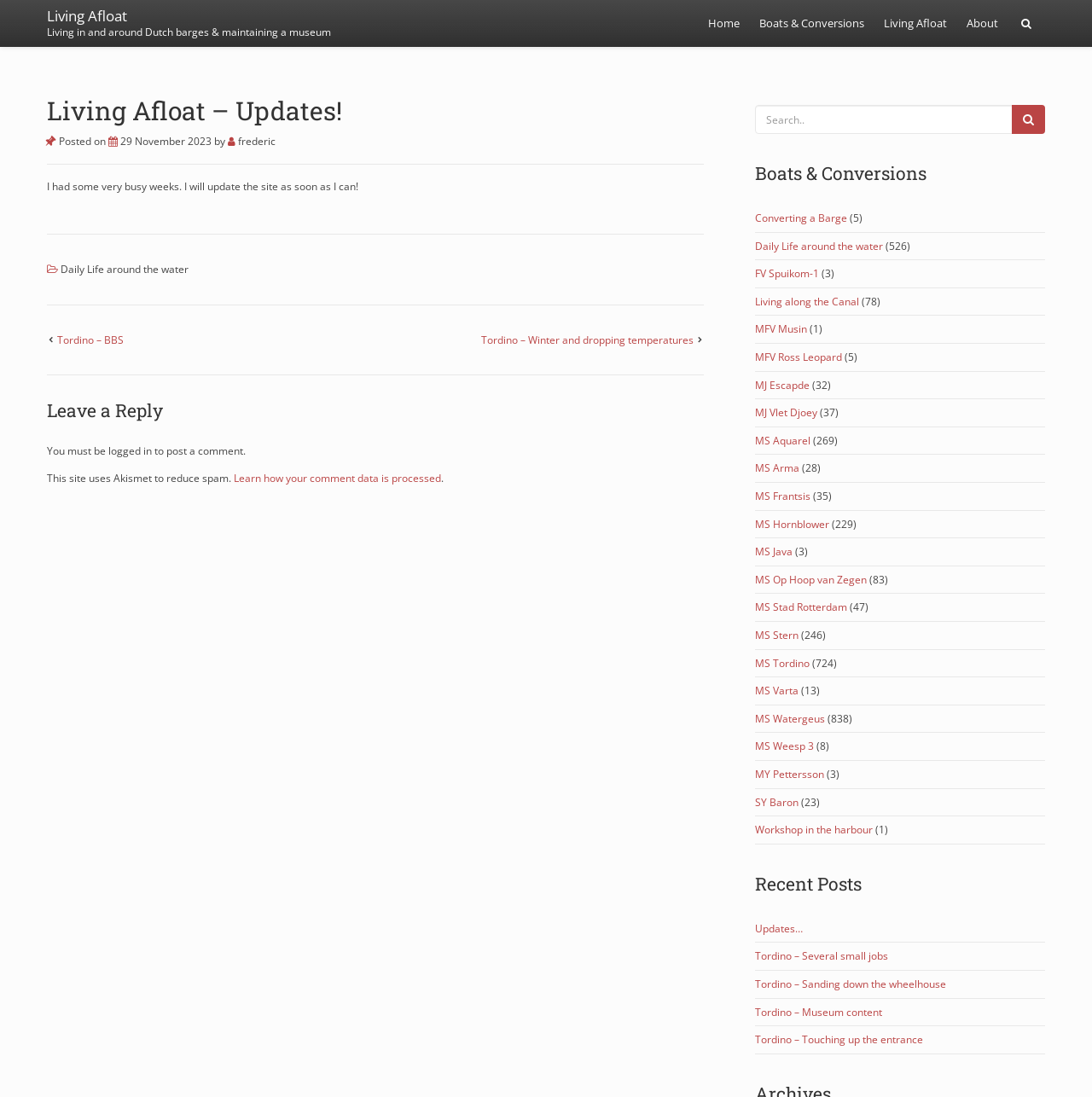Carefully examine the image and provide an in-depth answer to the question: What is the date of the latest post?

The date of the latest post can be found by looking at the link ' 29 November 2023' which is located under the heading 'Living Afloat – Updates!'.